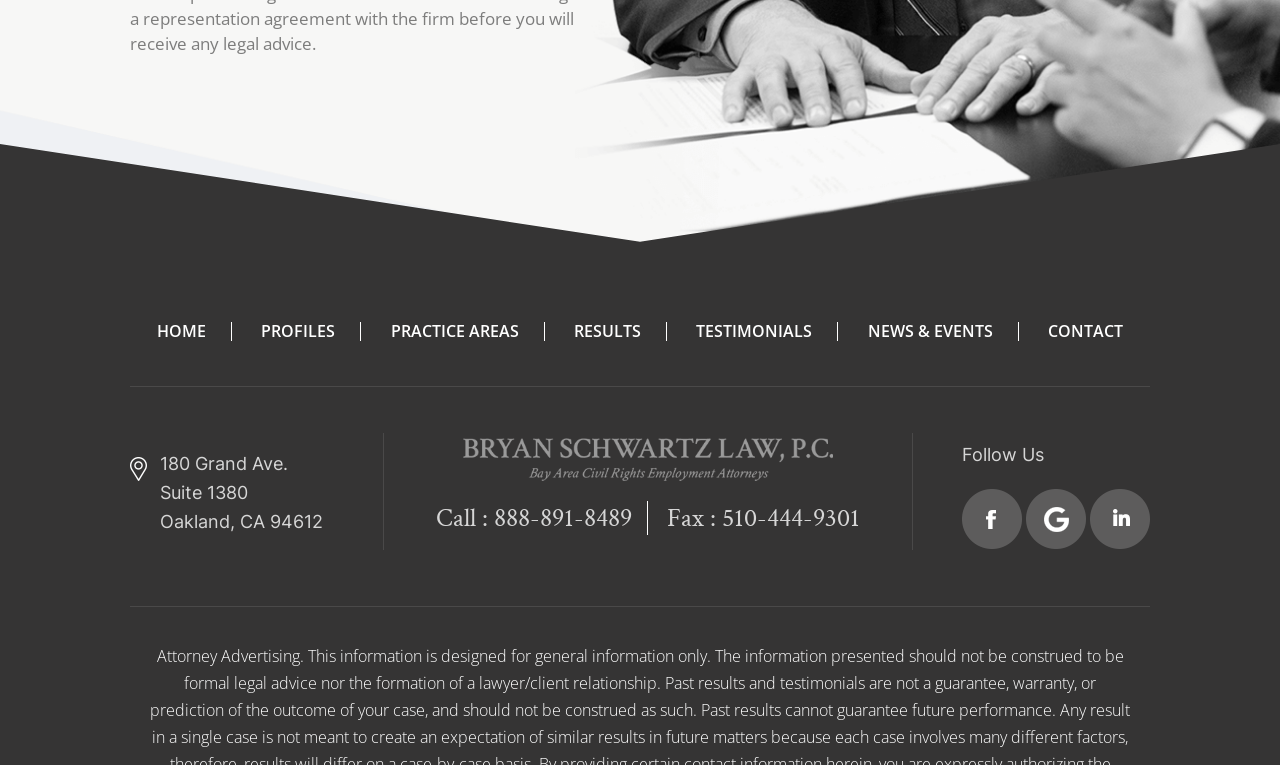What is the fax number?
Please answer the question with as much detail and depth as you can.

I found the fax number by looking at the StaticText element with the text 'Fax : 510-444-9301' which is located next to the phone number.